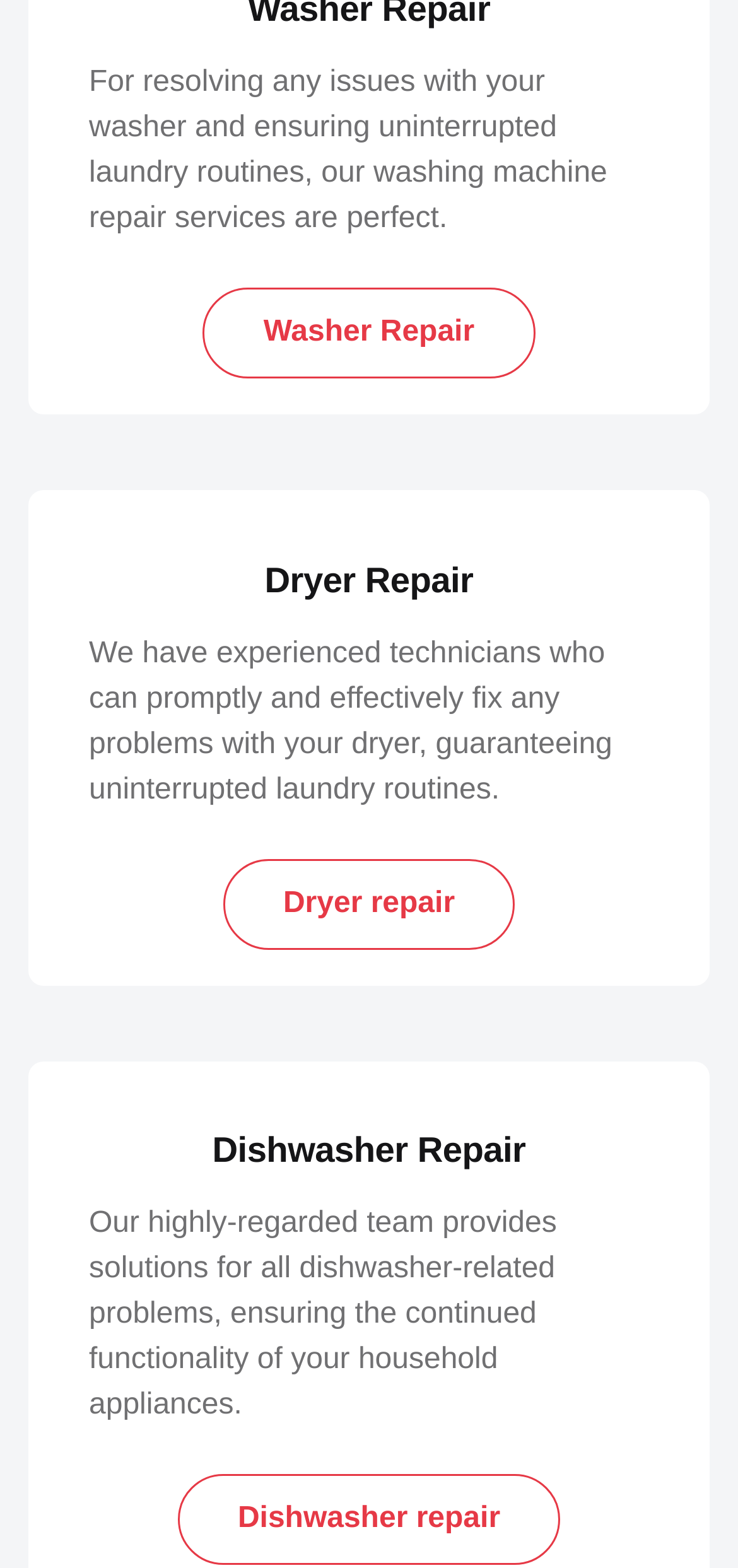What services are offered on this webpage?
Refer to the image and provide a concise answer in one word or phrase.

Washer, Dryer, Dishwasher repair